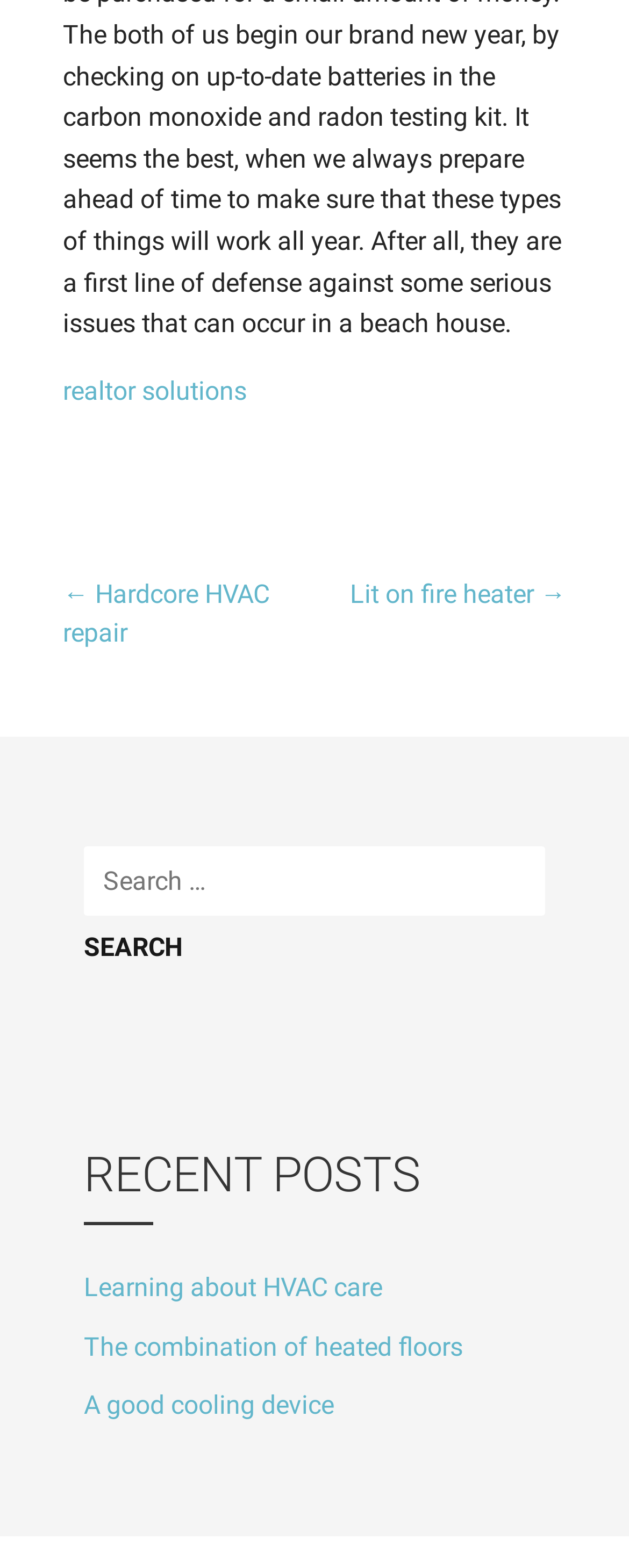Give the bounding box coordinates for the element described as: "parent_node: Search for: value="Search"".

[0.133, 0.584, 0.29, 0.625]